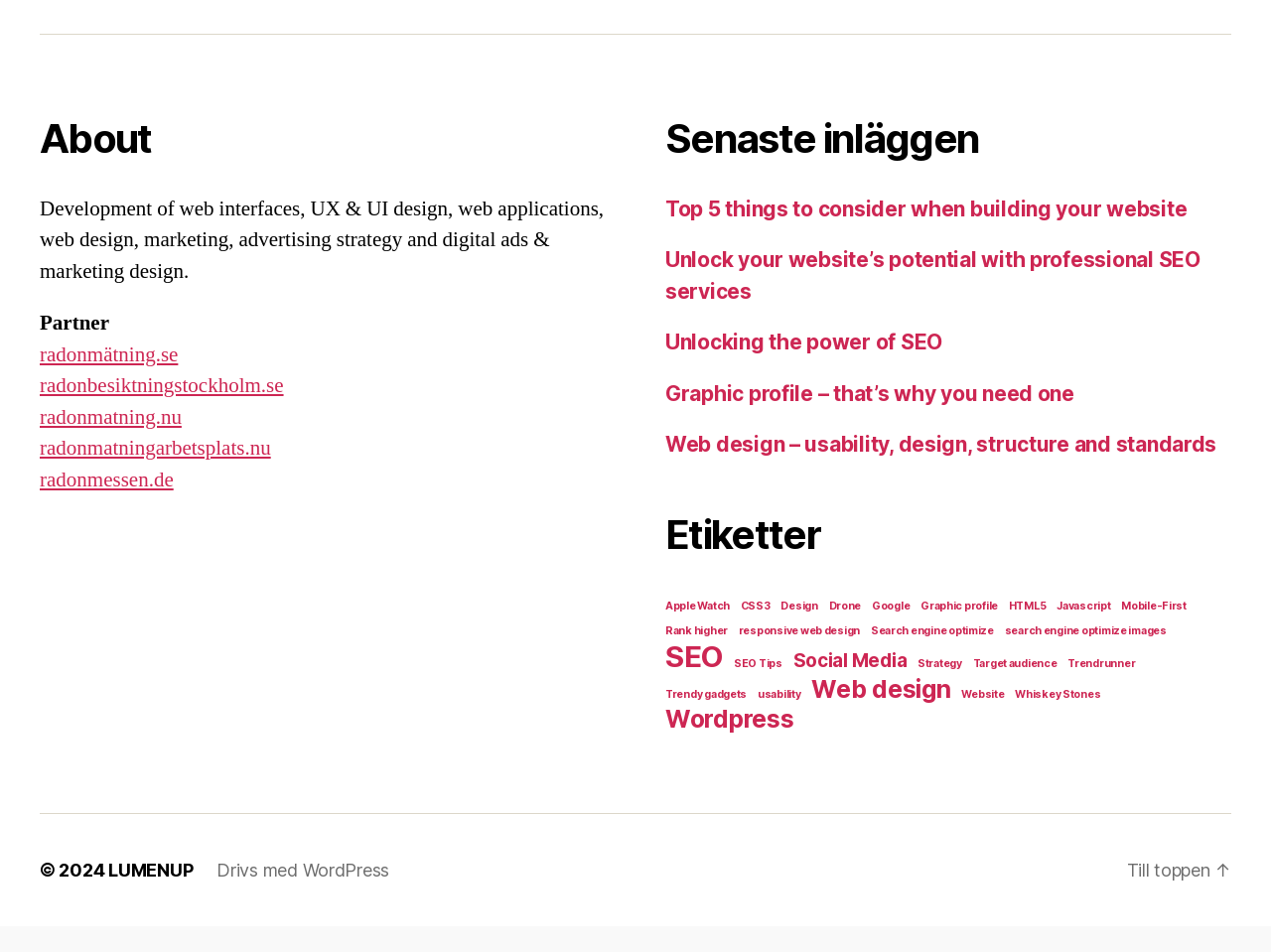Determine the bounding box coordinates of the clickable element necessary to fulfill the instruction: "Explore the 'Graphic profile' tag". Provide the coordinates as four float numbers within the 0 to 1 range, i.e., [left, top, right, bottom].

[0.724, 0.657, 0.785, 0.671]